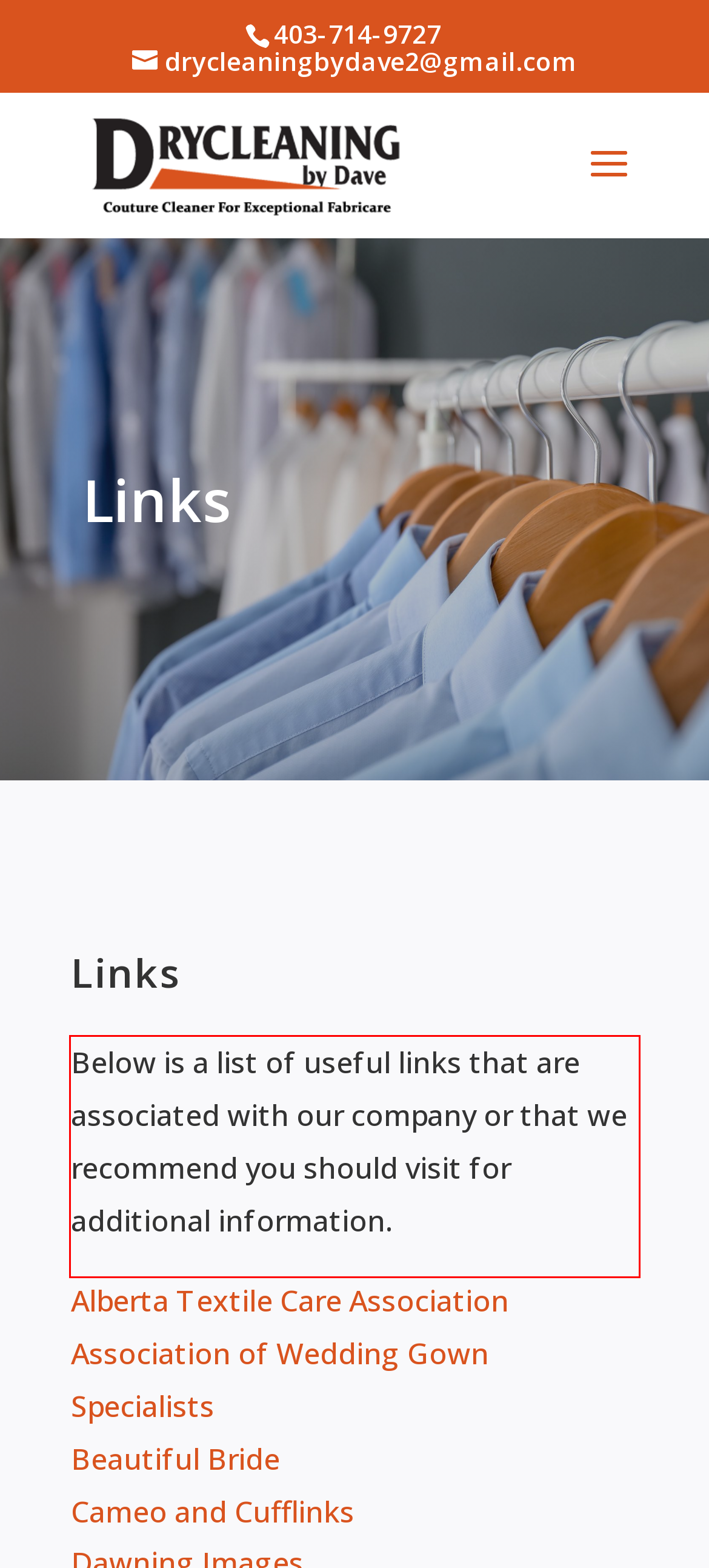By examining the provided screenshot of a webpage, recognize the text within the red bounding box and generate its text content.

Below is a list of useful links that are associated with our company or that we recommend you should visit for additional information.